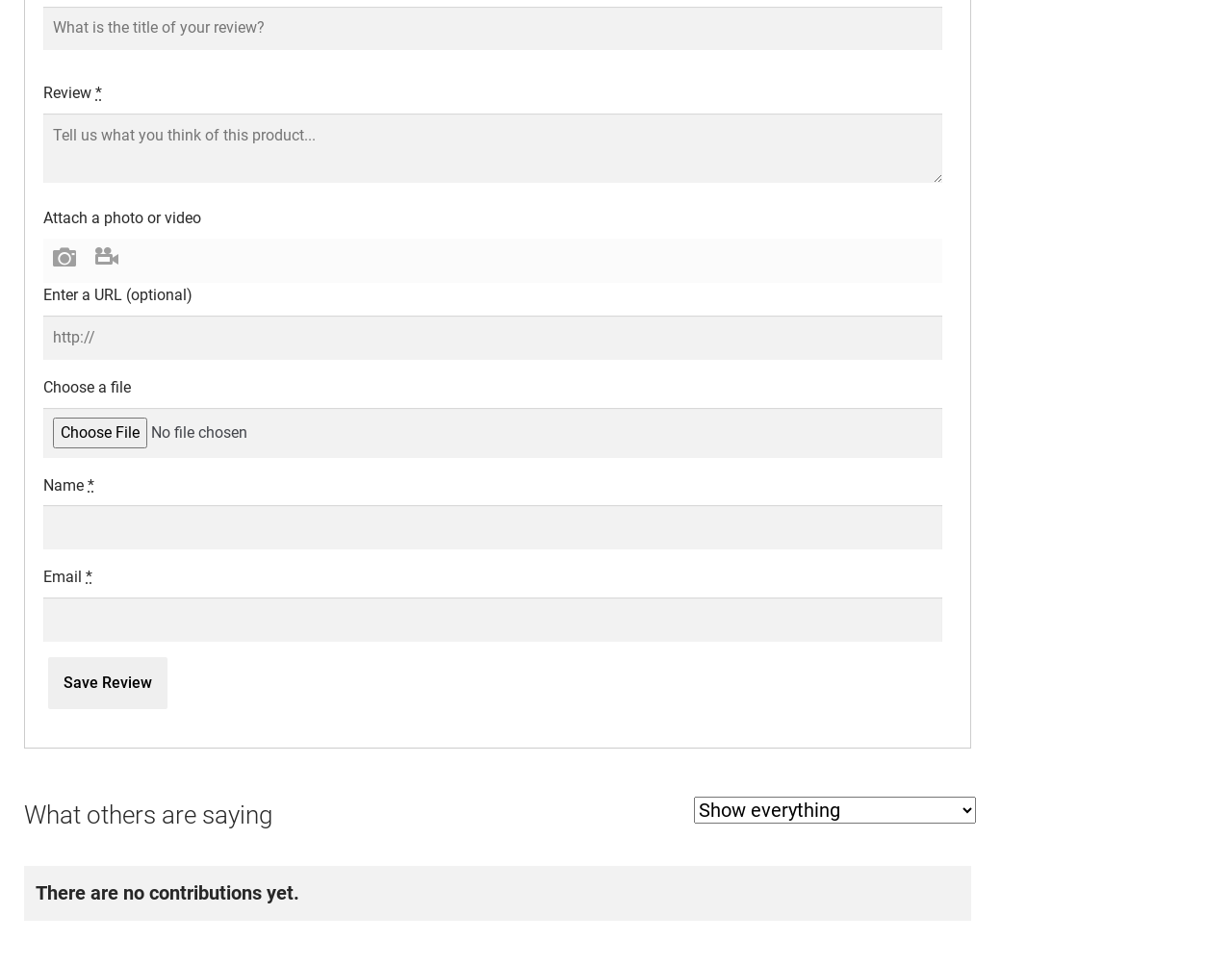What are the two options to attach a file?
Please provide a detailed answer to the question.

The two options to attach a file are 'Photo' and 'Video', which are indicated by the static text elements within the group element.